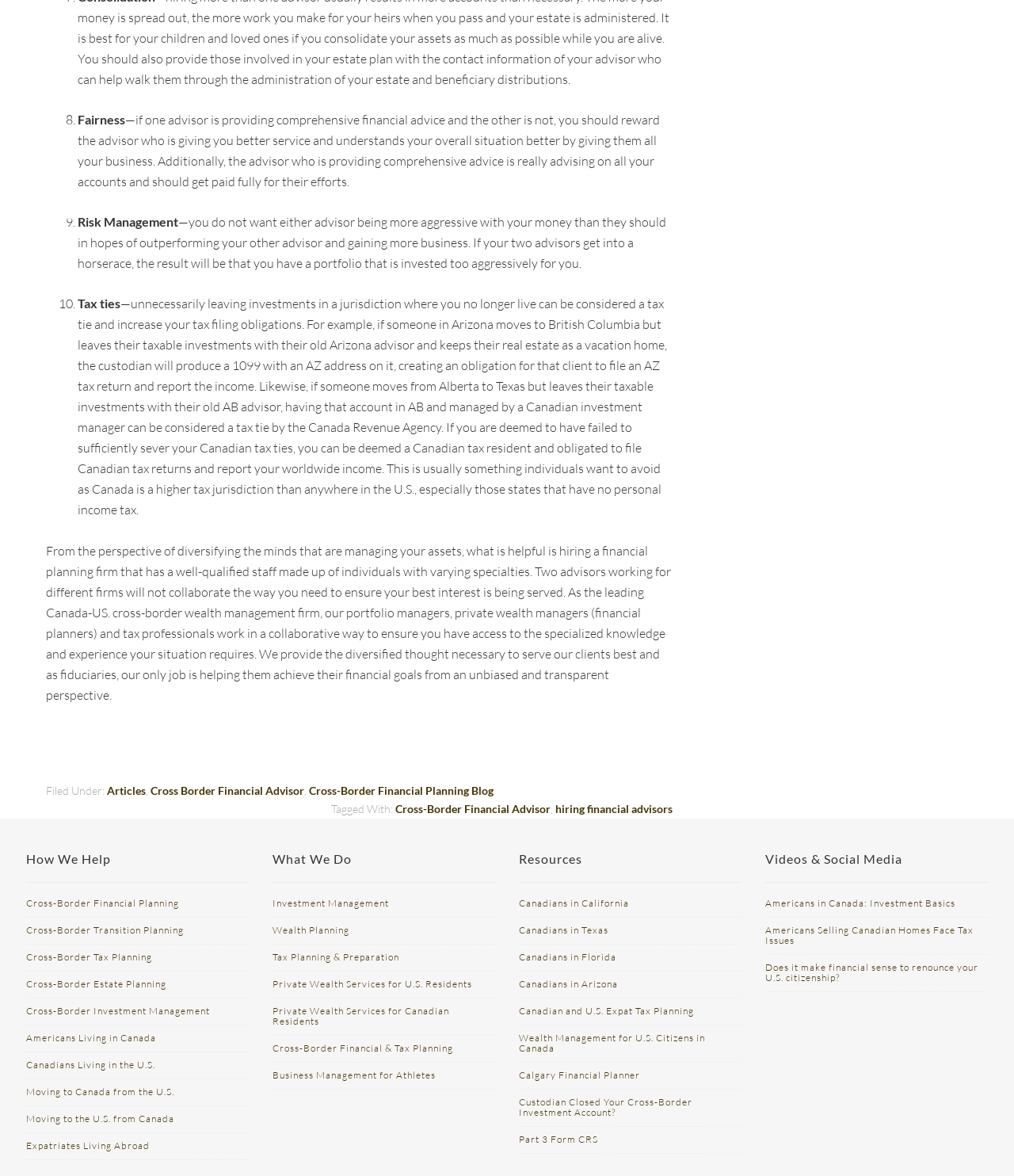What is a potential issue with leaving investments in a jurisdiction where you no longer live?
Look at the image and answer with only one word or phrase.

Tax ties